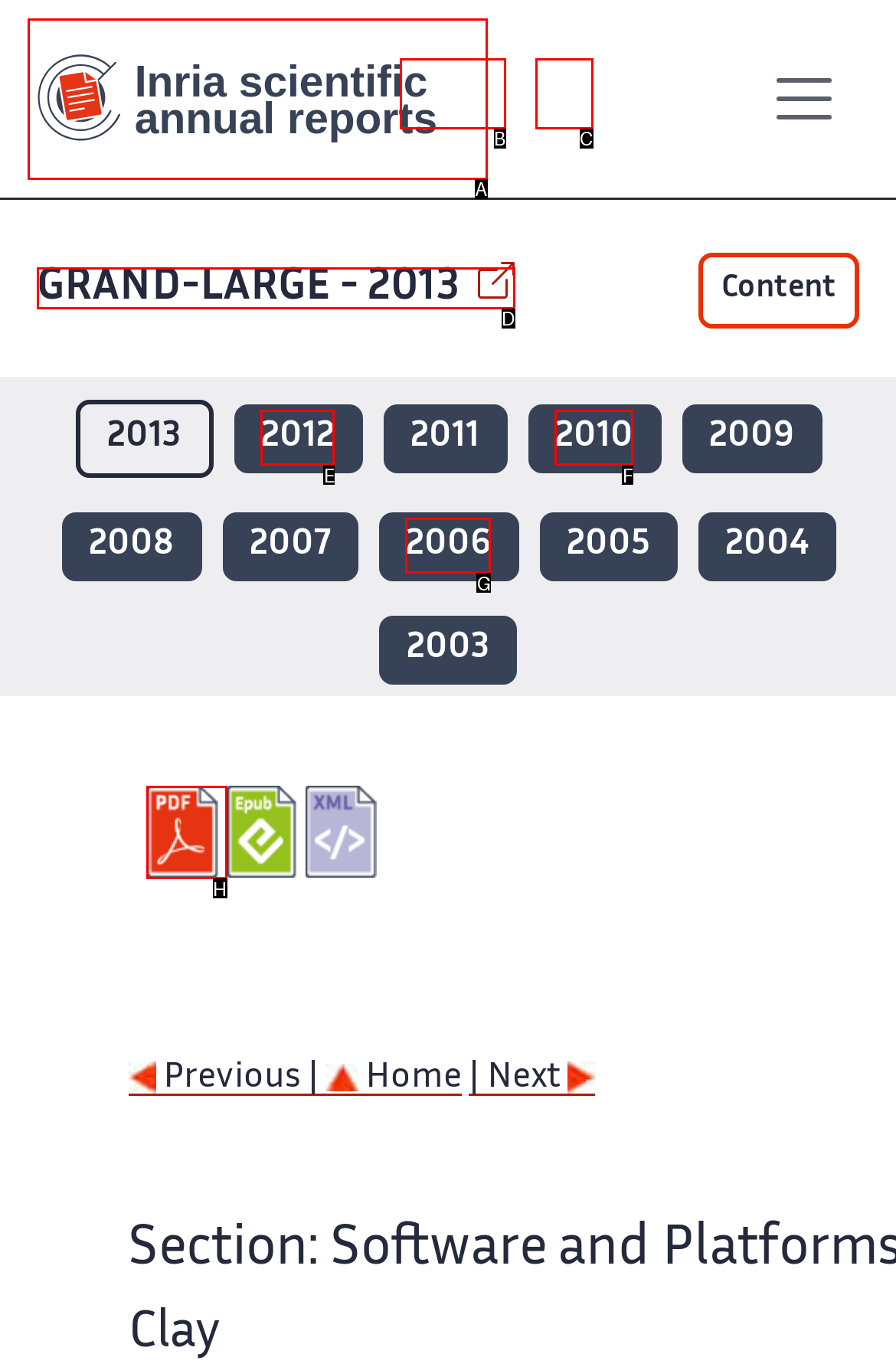Determine the HTML element to be clicked to complete the task: Download PDF version. Answer by giving the letter of the selected option.

H